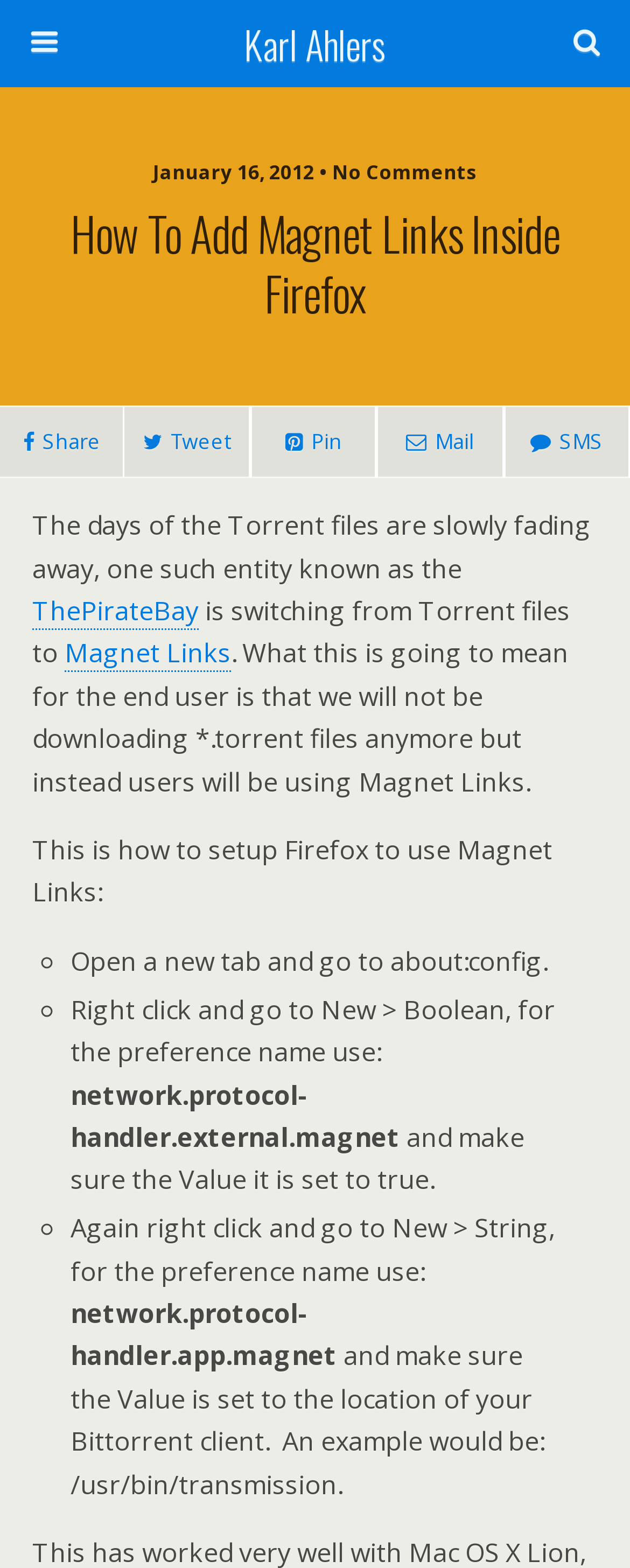What is the purpose of setting 'network.protocol-handler.external.magnet' to true?
Can you offer a detailed and complete answer to this question?

The article instructs the user to set 'network.protocol-handler.external.magnet' to true, which is part of the process of setting up Firefox to use Magnet Links, suggesting that this setting is necessary for Magnet Links to work.